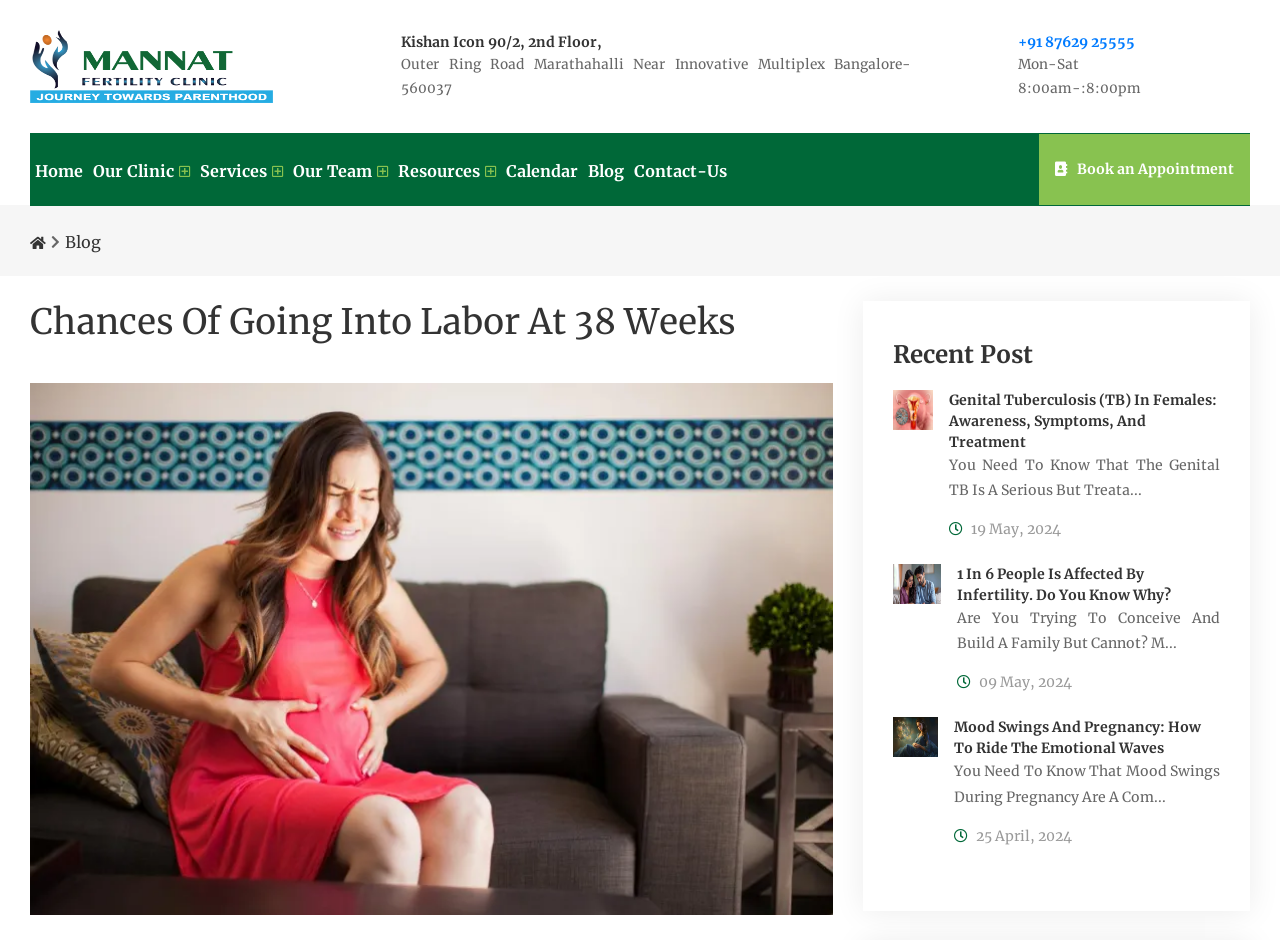Give a detailed overview of the webpage's appearance and contents.

The webpage appears to be a blog or article page from a healthcare or medical website, specifically focused on pregnancy and childbirth. At the top left corner, there is a logo of "Mannat" and a navigation menu with links to "Home", "Our Clinic", "Services", "Our Team", "Resources", "Calendar", "Blog", and "Contact-Us". 

Below the navigation menu, there is a heading "Chances Of Going Into Labor At 38 Weeks" which is also the title of the webpage. To the right of the heading, there is a large image related to the topic. 

Further down, there is a section titled "Recent Post" which features three articles or blog posts. Each post has a thumbnail image, a title, and a brief summary or excerpt. The posts are arranged vertically, with the most recent one at the top. The titles of the posts are "Genital Tuberculosis (TB) In Females: Awareness, Symptoms, And Treatment", "1 In 6 People Is Affected By Infertility. Do You Know Why?", and "Mood Swings And Pregnancy: How To Ride The Emotional Waves". Each post also has a date and time stamp, indicated by a calendar icon and the date in the format "DD MMM, YYYY". 

At the top right corner, there is a call-to-action button "Book an Appointment" and a phone number "+91 87629 25555" with a clock icon indicating the clinic's operating hours. There is also a small image and a text "Kishan Icon 90/2, 2nd Floor, Outer Ring Road Marathahalli Near Innovative Multiplex Bangalore- 560037" which appears to be the clinic's address.